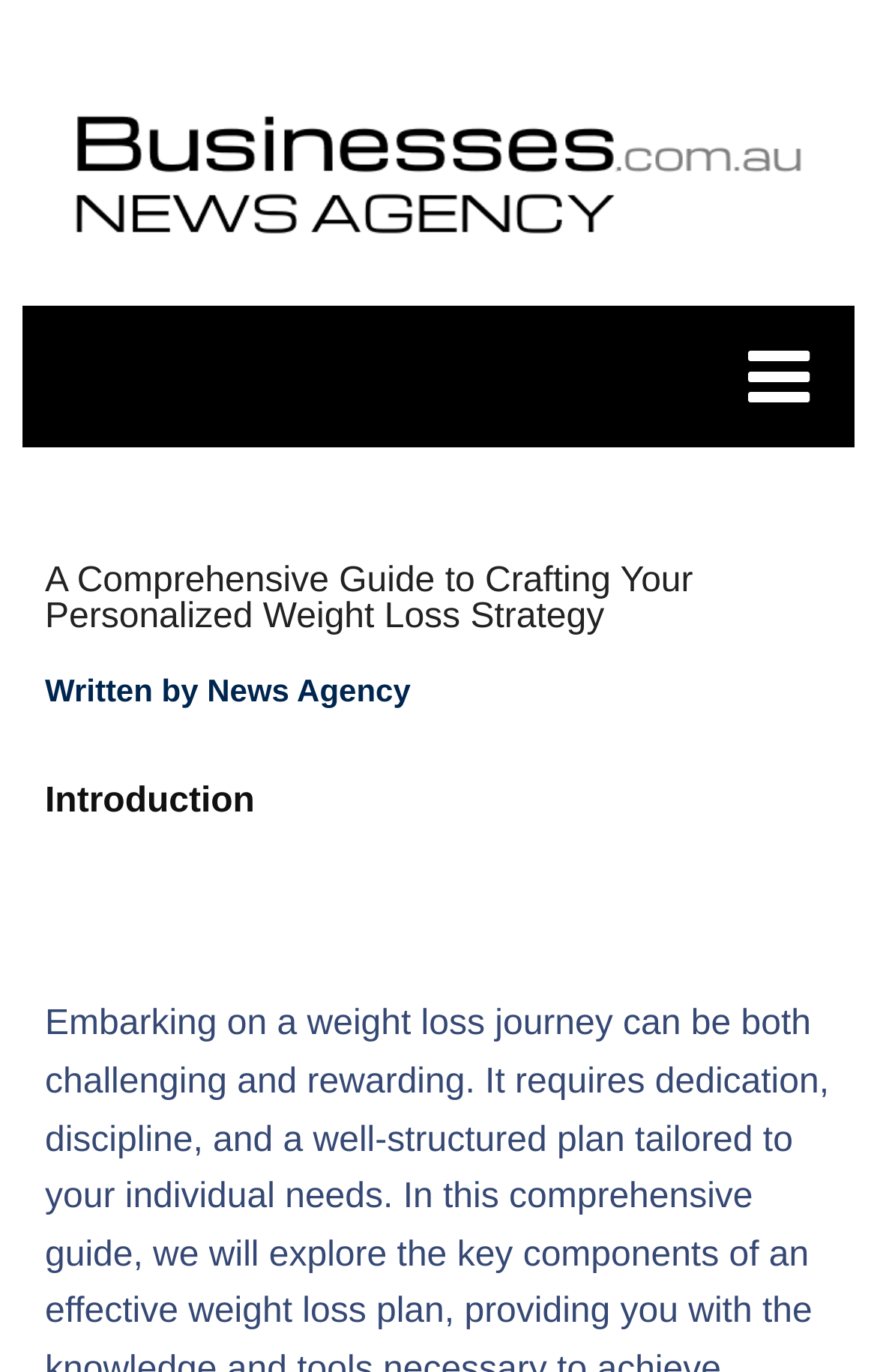Provide a brief response using a word or short phrase to this question:
Who wrote the article?

News Agency